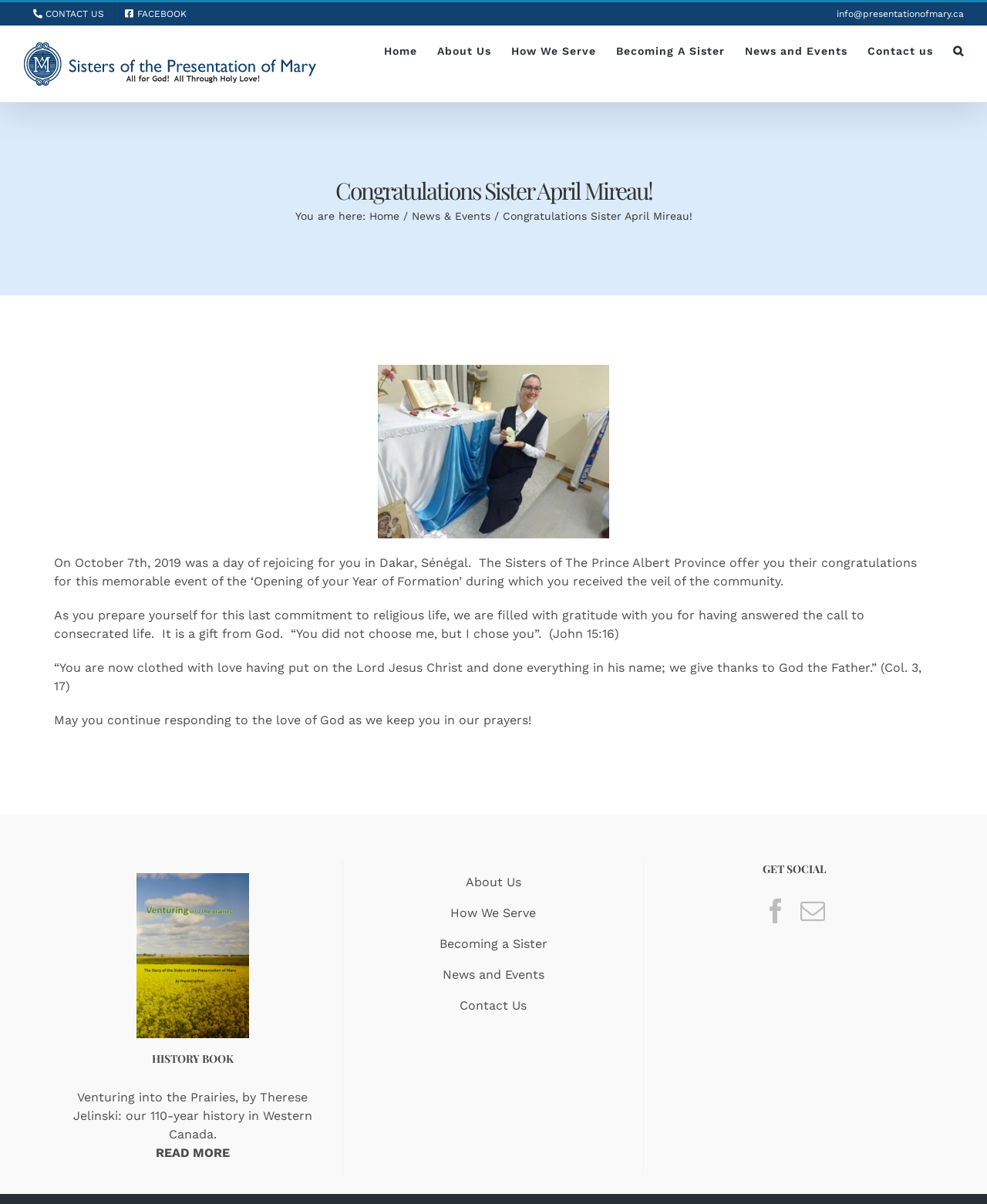Provide a one-word or brief phrase answer to the question:
What is the event being celebrated?

Opening of Year of Formation